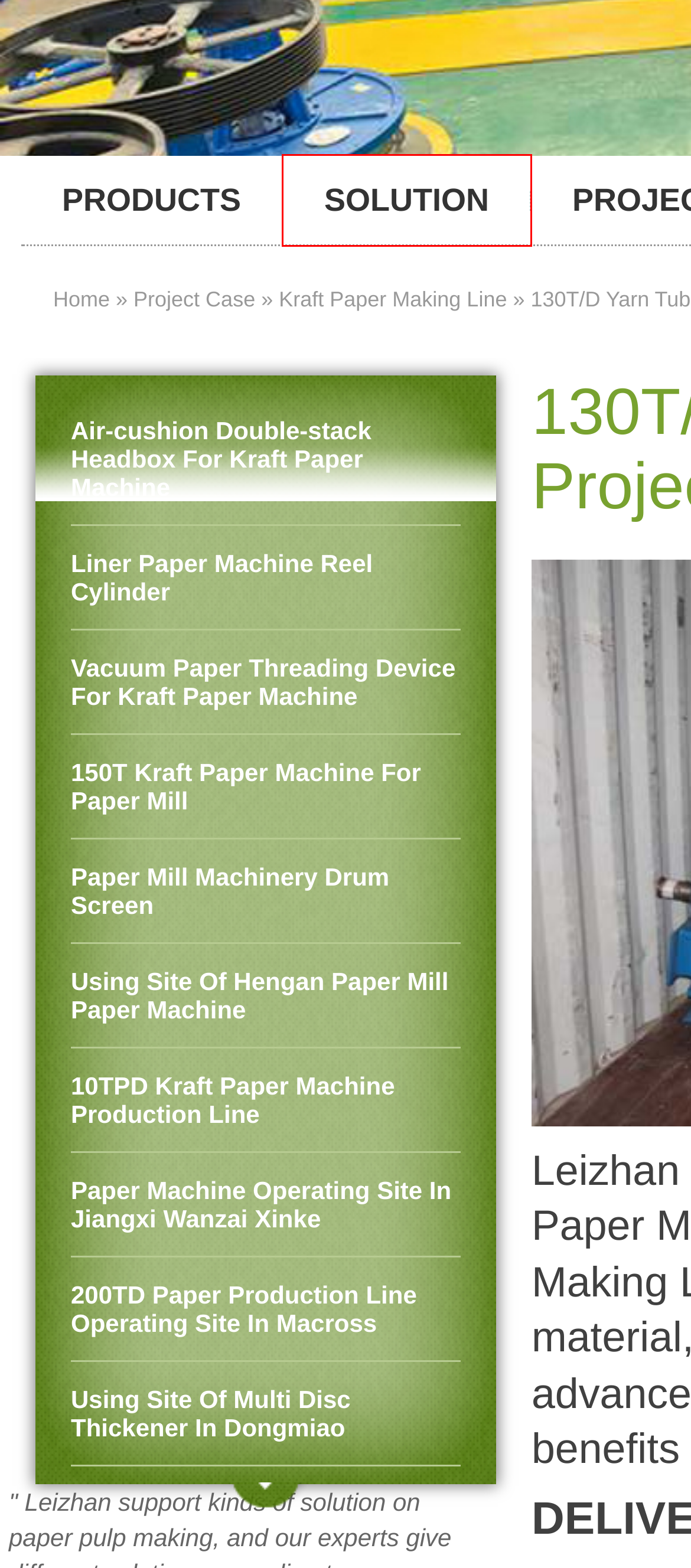Given a screenshot of a webpage with a red rectangle bounding box around a UI element, select the best matching webpage description for the new webpage that appears after clicking the highlighted element. The candidate descriptions are:
A. Kraft Paper Machine Manufacturer,Kraft Liner Paper Machine For Paper Mill
B. Paper Machine For Hengan Paper Mill,Paper Production Machine For Paper Mill
C. Kraft Paper Production Machine Cylinder,Paper Making Machine For Paper Machine
D. Kraft Paper Production Machine Spare Part,Kraft Paper Making Machine
E. Kraft Paper Machine For Paper Mill,Kraft Paper Machine For Paper Making Line
F. Solution
G. Paper Machine Manufacturer,Drum Screen For Paper Pulping Line
H. Paper Machine Operating Site,Pulping Equipment Operating Site In China

F